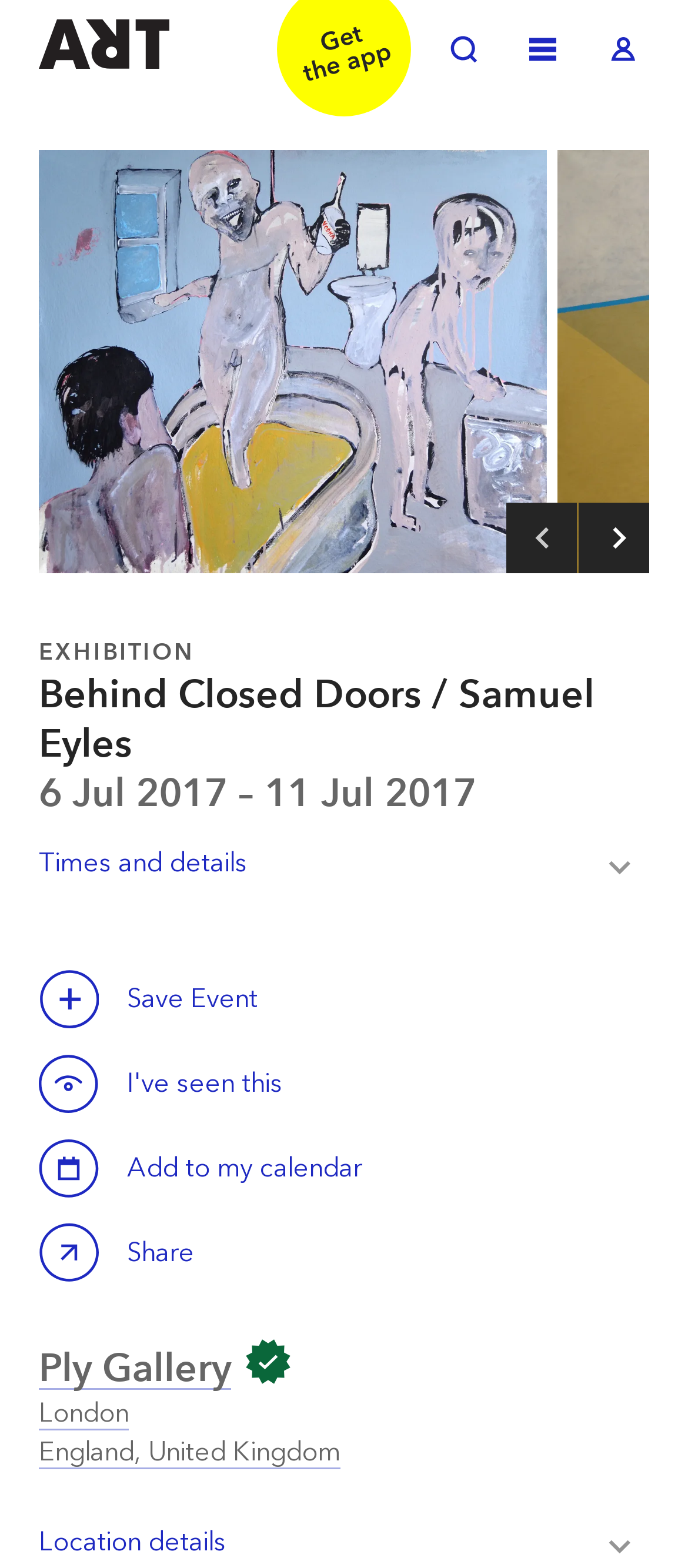Please answer the following question using a single word or phrase: 
What is the name of the artwork shown?

You'll always find me in the bathroom at parties